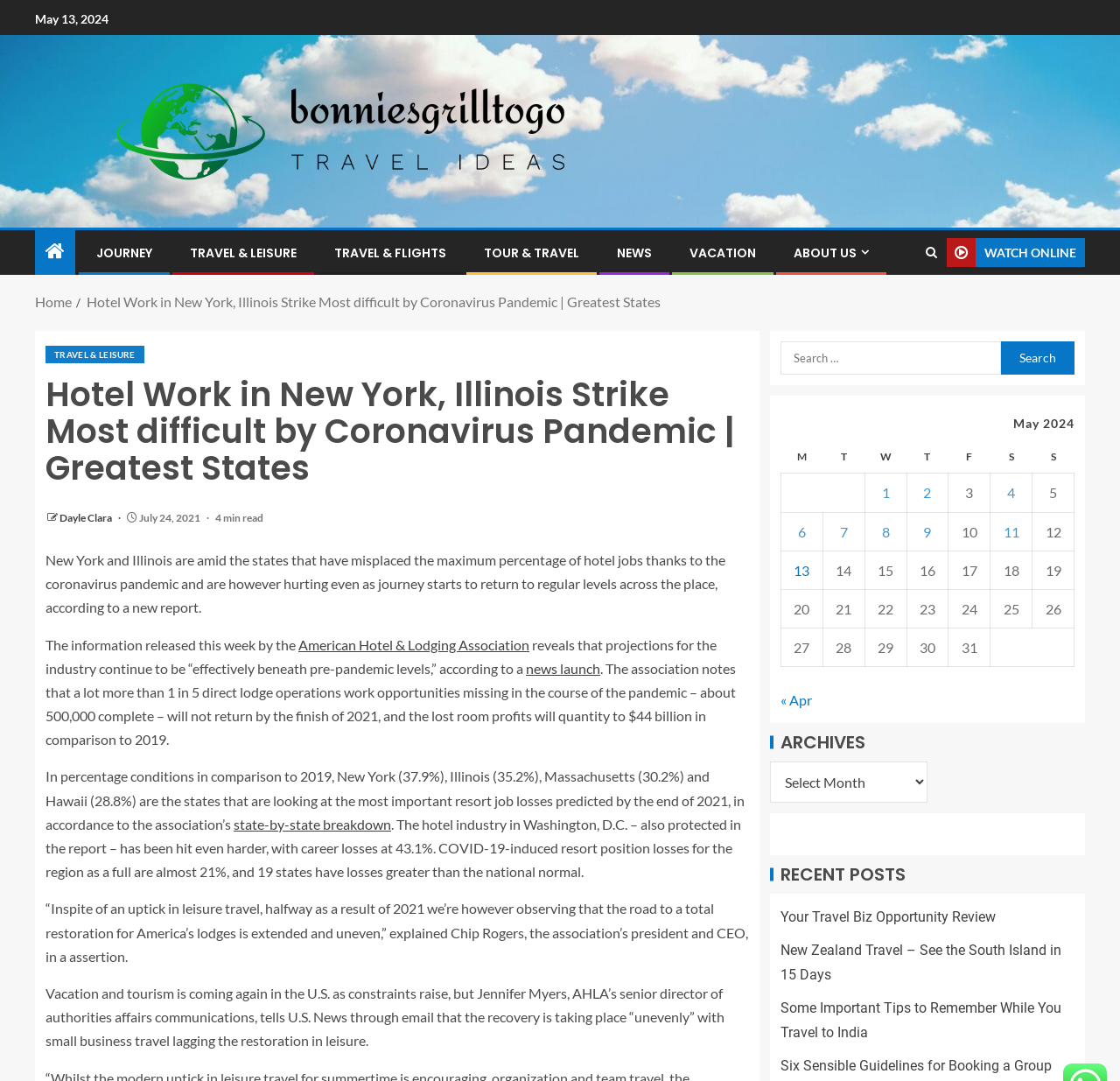From the element description American Hotel & Lodging Association, predict the bounding box coordinates of the UI element. The coordinates must be specified in the format (top-left x, top-left y, bottom-right x, bottom-right y) and should be within the 0 to 1 range.

[0.266, 0.588, 0.473, 0.604]